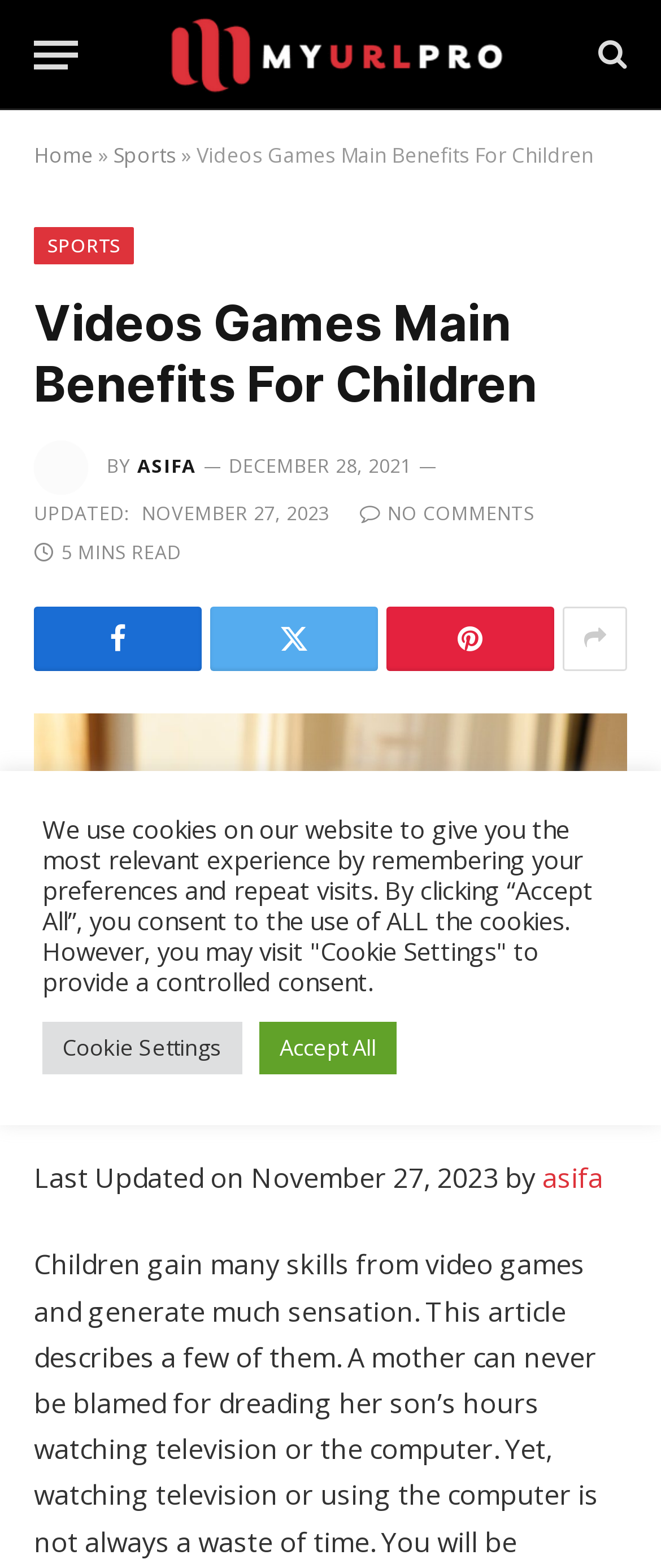Find and specify the bounding box coordinates that correspond to the clickable region for the instruction: "Explore games".

[0.051, 0.455, 0.949, 0.702]